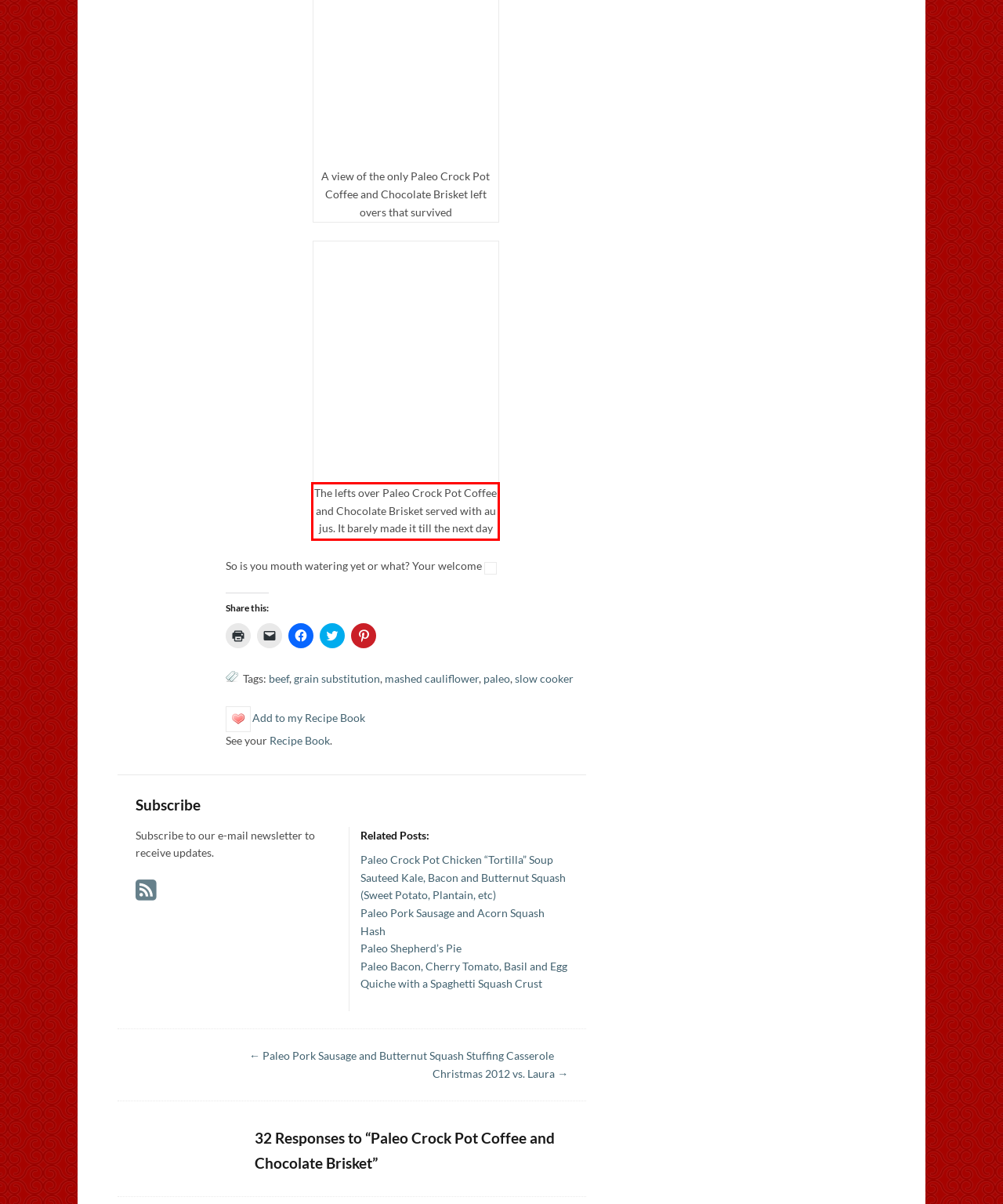Given the screenshot of a webpage, identify the red rectangle bounding box and recognize the text content inside it, generating the extracted text.

The lefts over Paleo Crock Pot Coffee and Chocolate Brisket served with au jus. It barely made it till the next day